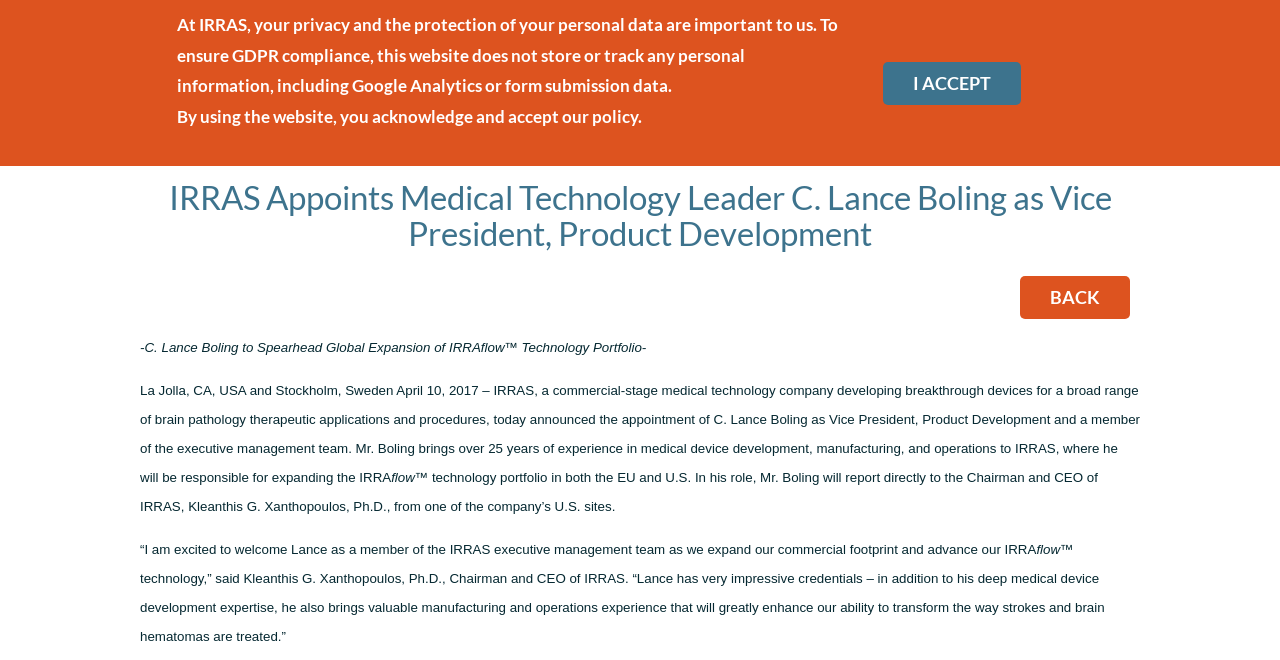How many links are in the top navigation bar?
Answer the question with just one word or phrase using the image.

6